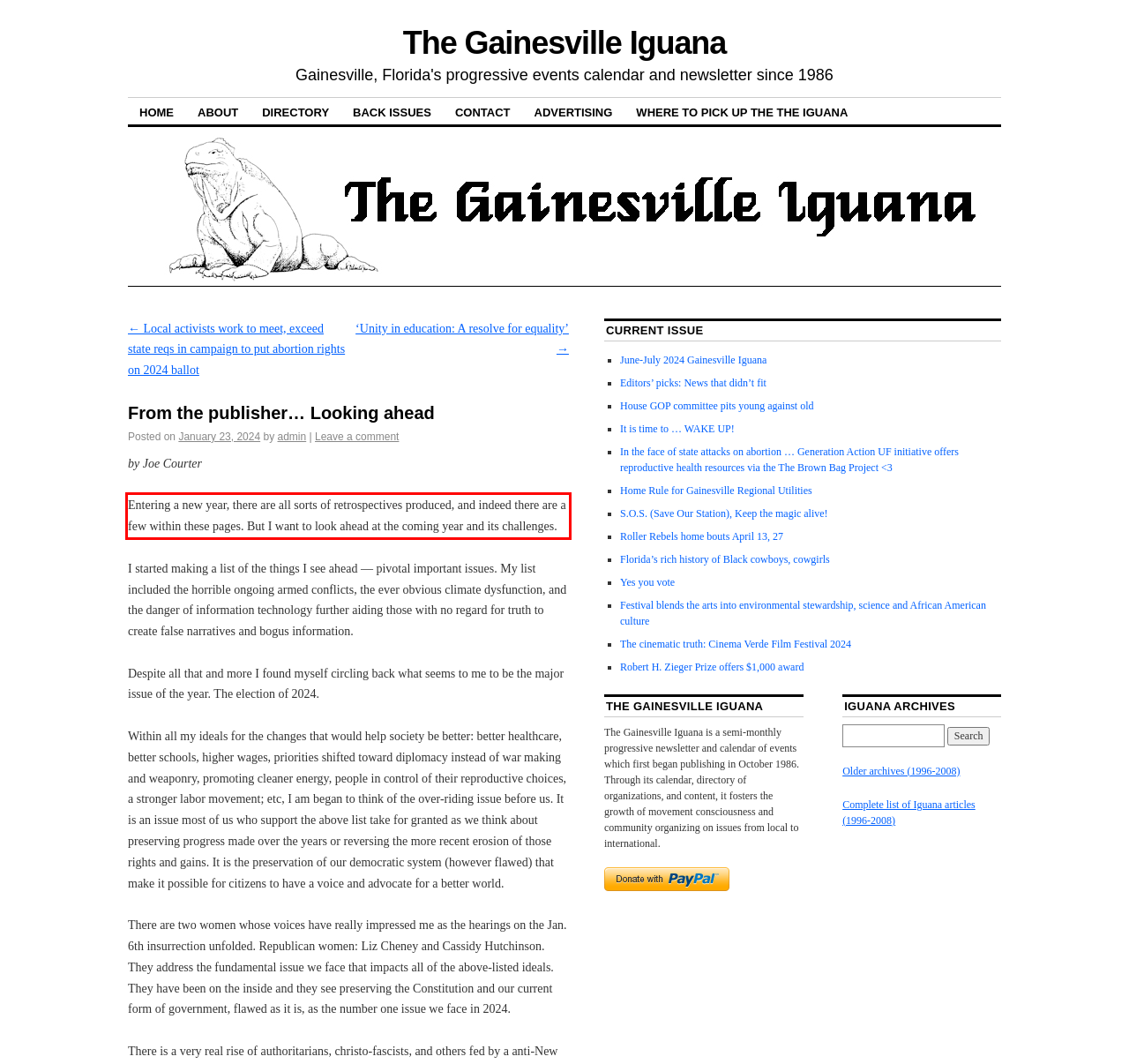Inspect the webpage screenshot that has a red bounding box and use OCR technology to read and display the text inside the red bounding box.

Entering a new year, there are all sorts of retrospectives produced, and indeed there are a few within these pages. But I want to look ahead at the coming year and its challenges.